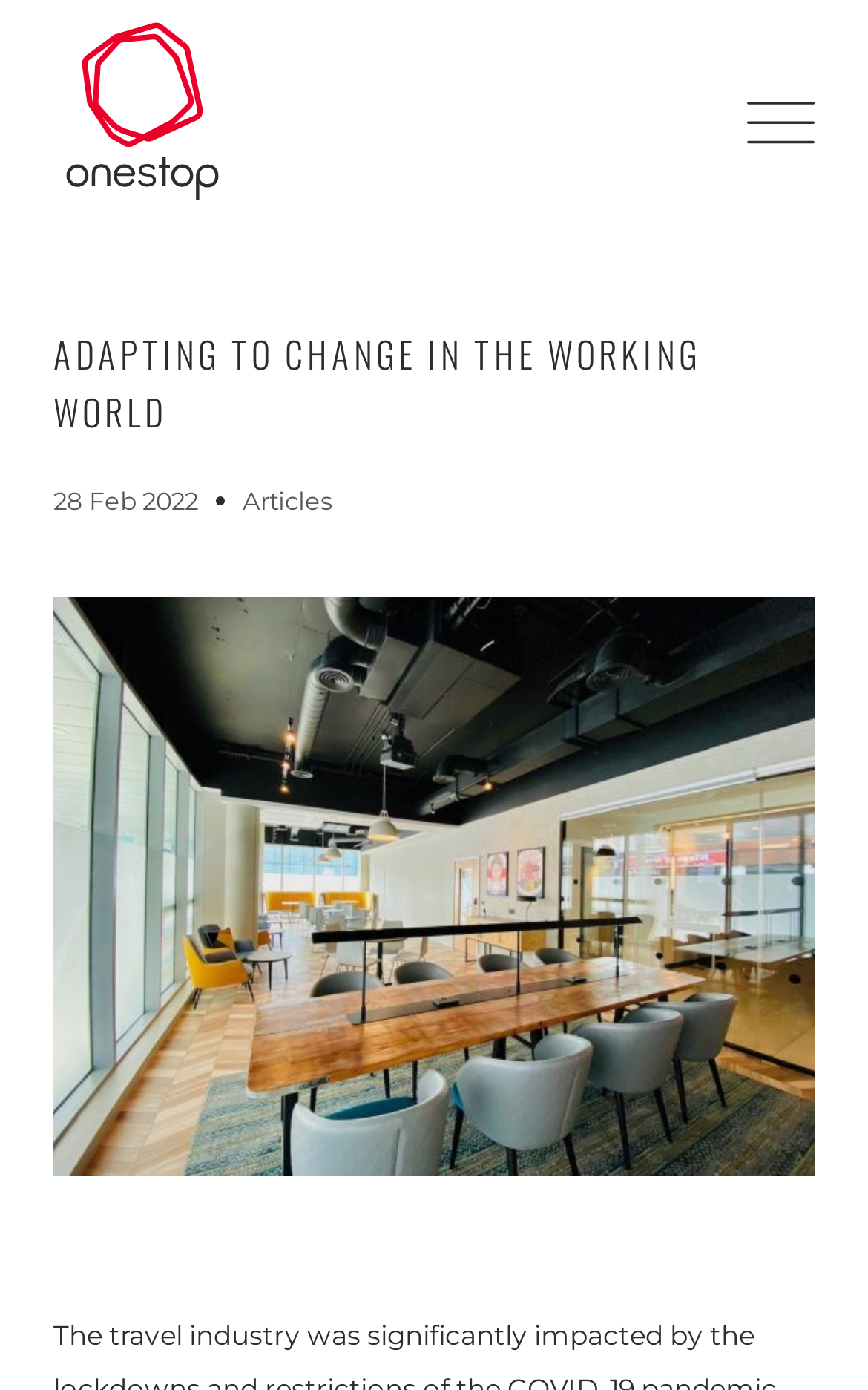What is the category of the article?
Observe the image and answer the question with a one-word or short phrase response.

Articles